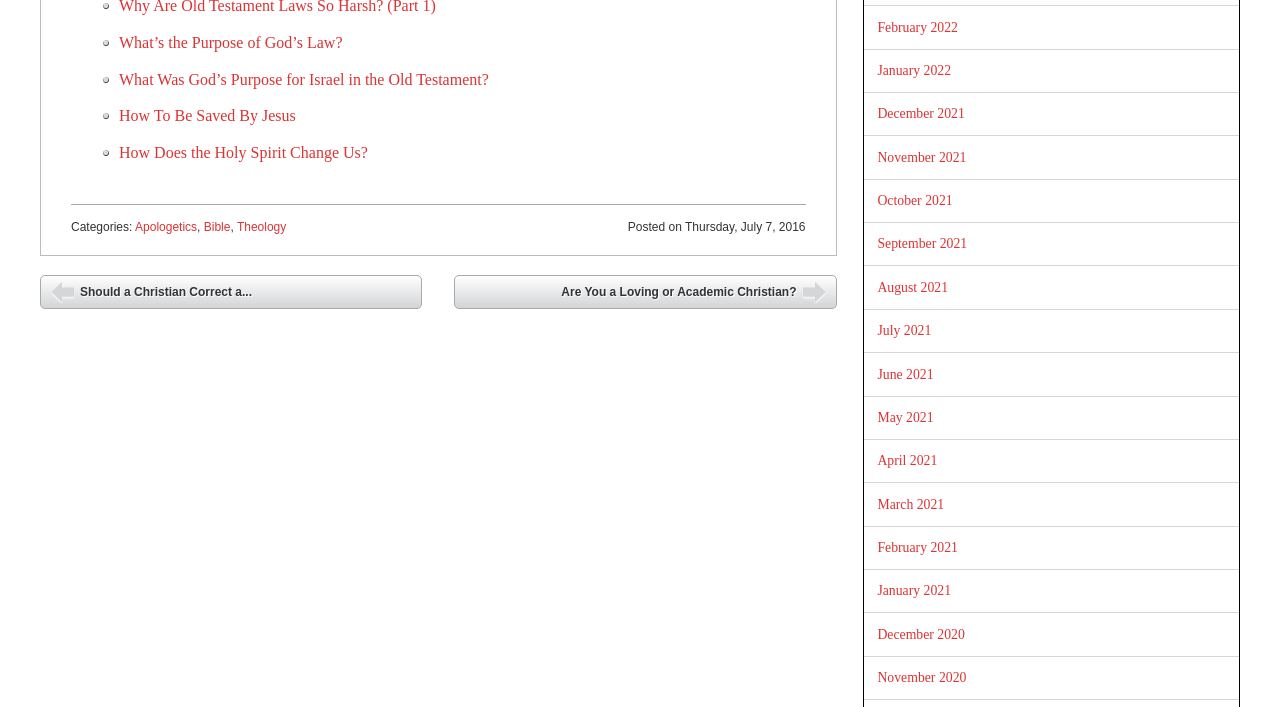Locate the bounding box coordinates of the segment that needs to be clicked to meet this instruction: "read writings".

None